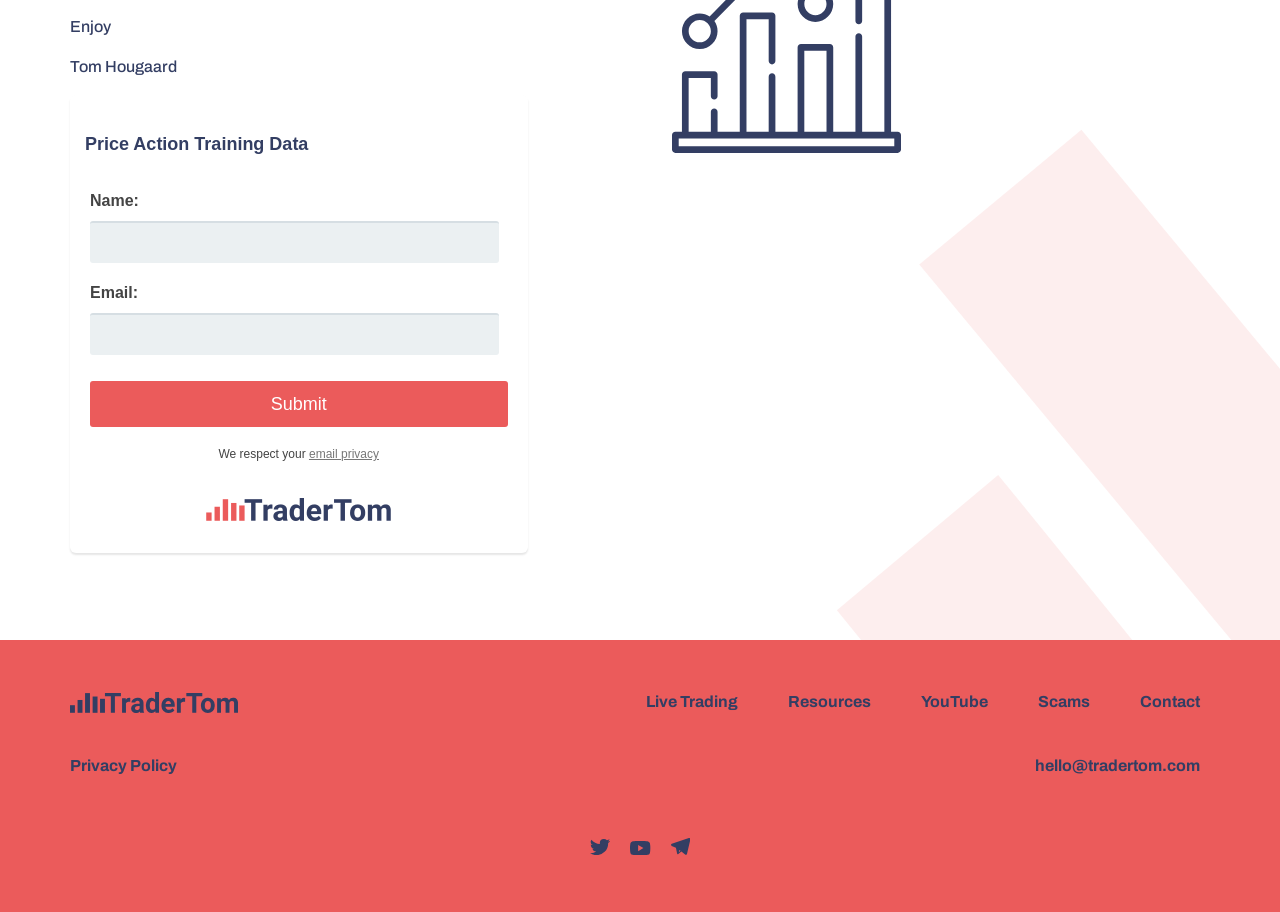Give the bounding box coordinates for the element described by: "name="email"".

[0.07, 0.343, 0.39, 0.389]